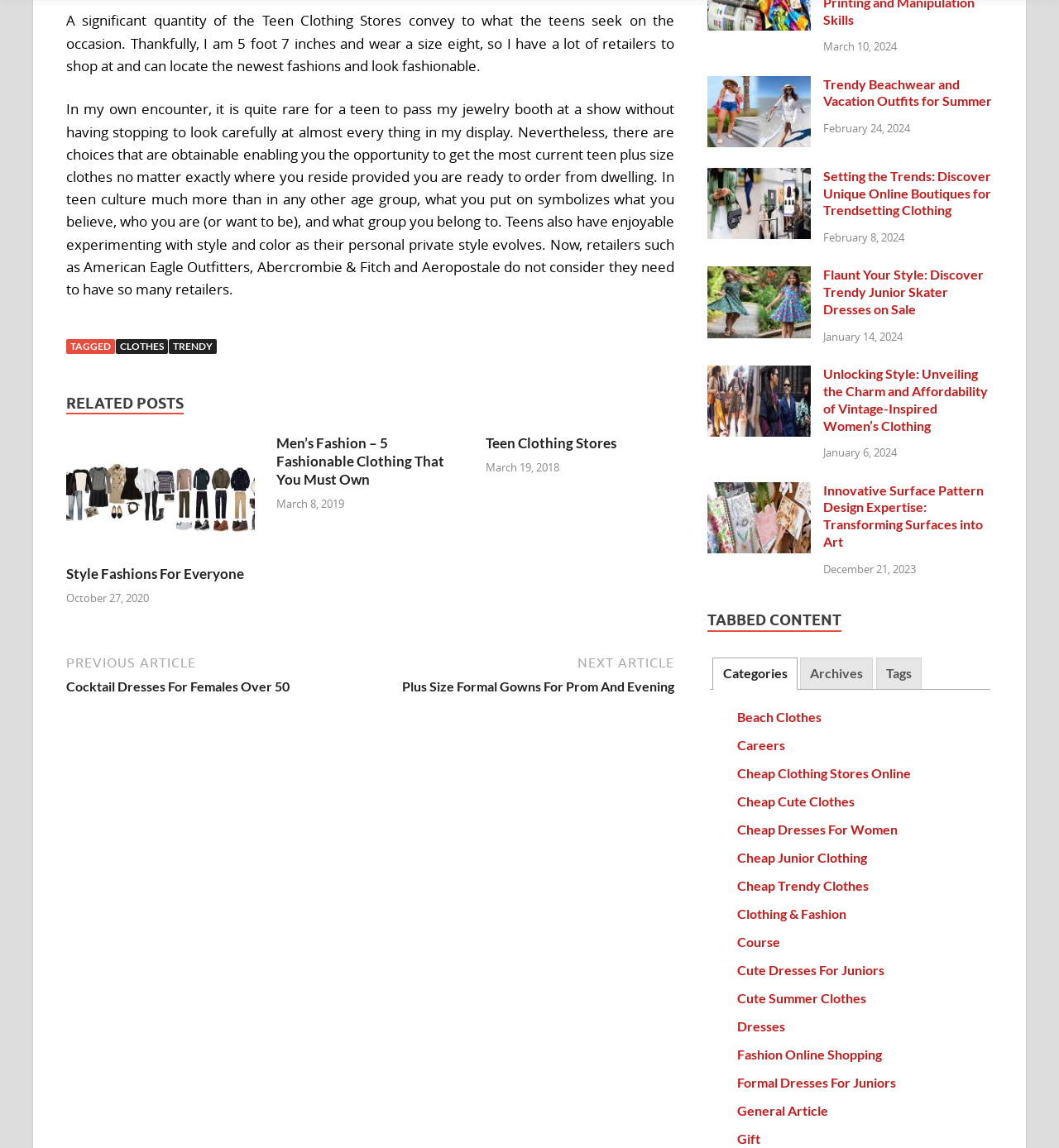Give a one-word or short phrase answer to the question: 
How many tabs are available in the tab list?

3